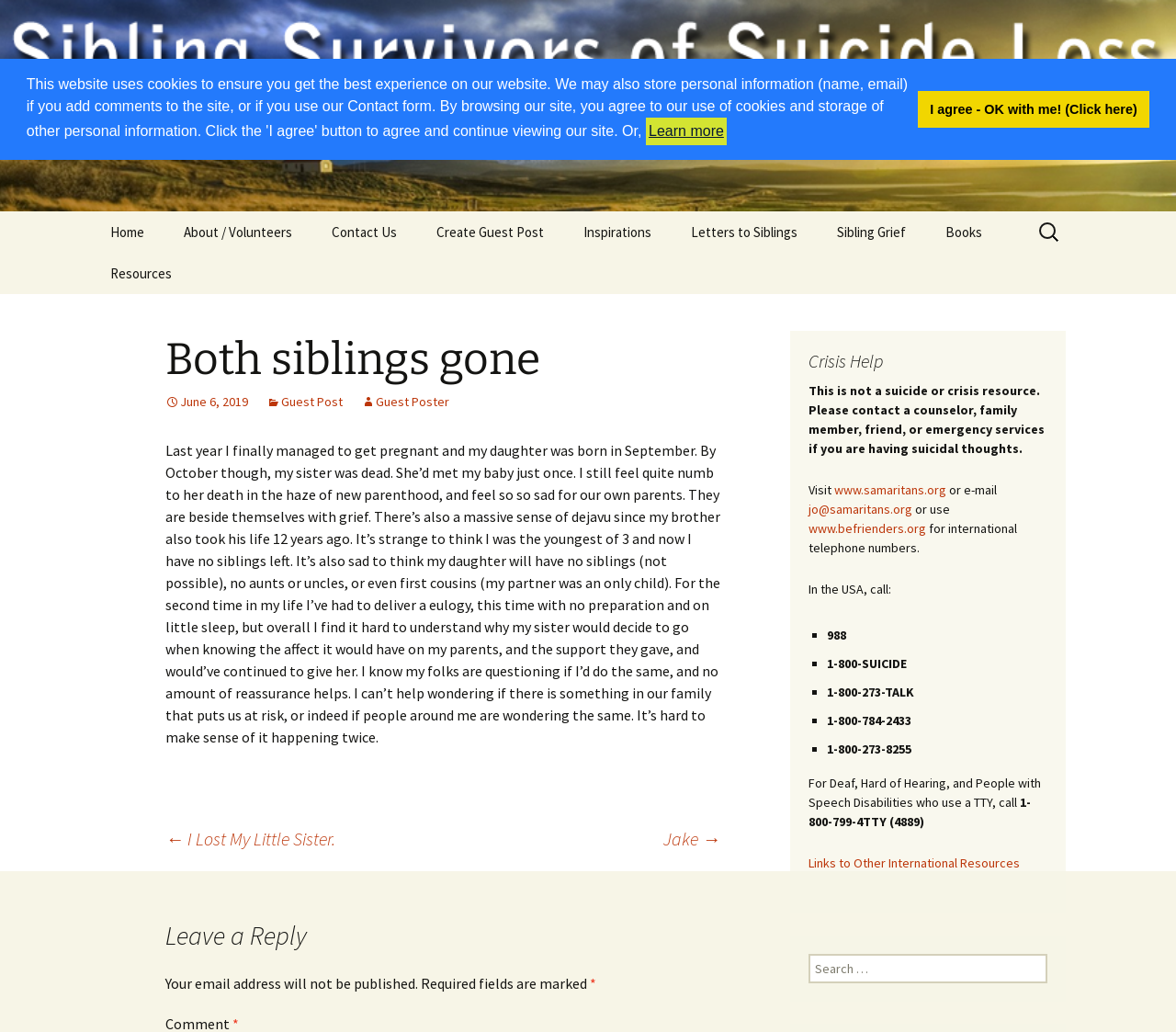What is the author of the guest post?
Based on the content of the image, thoroughly explain and answer the question.

The webpage does not explicitly mention the author of the guest post. Although there is a link 'Guest Post' and 'Guest Poster', it does not provide the actual name of the author.